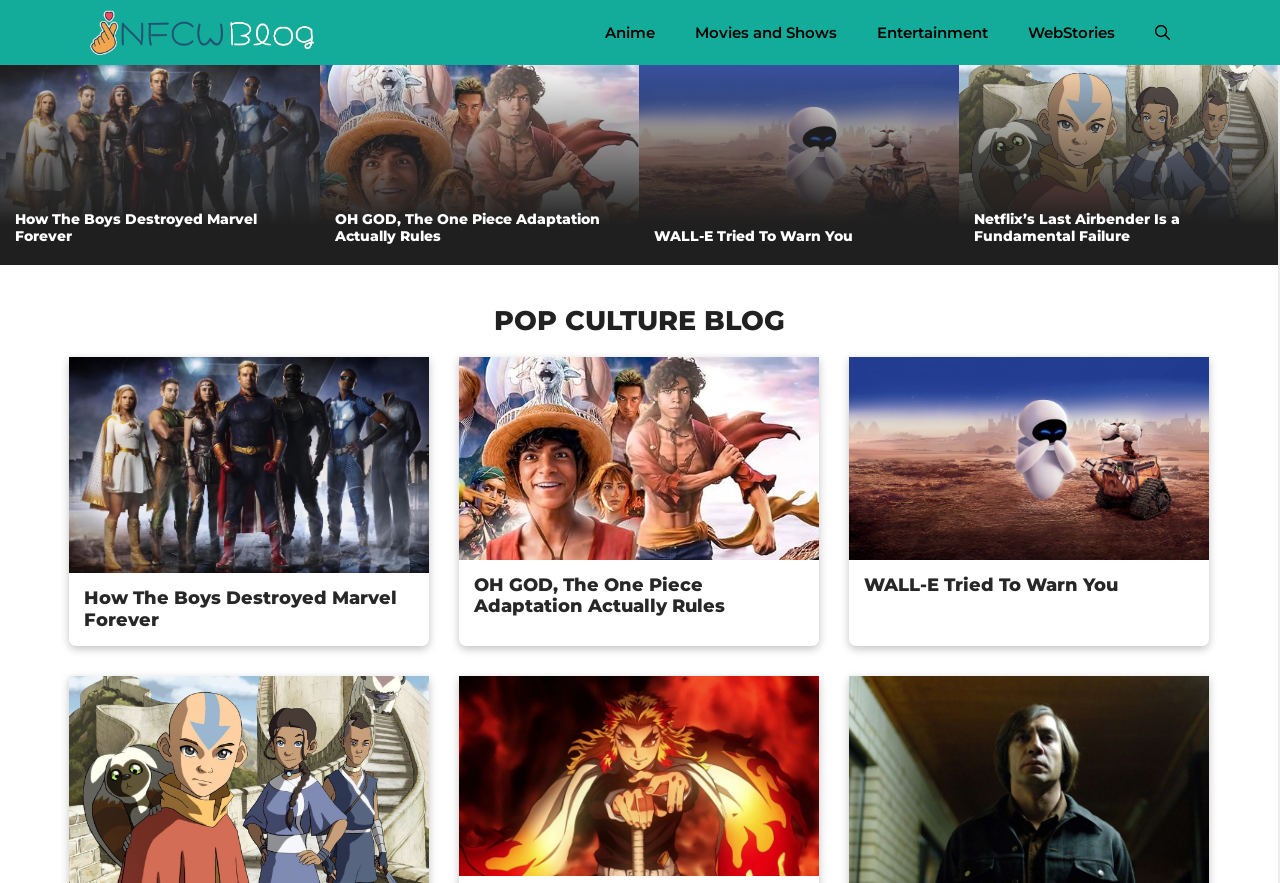Show the bounding box coordinates of the region that should be clicked to follow the instruction: "Read the article about The Boys Destroying Marvel Forever."

[0.012, 0.238, 0.201, 0.278]